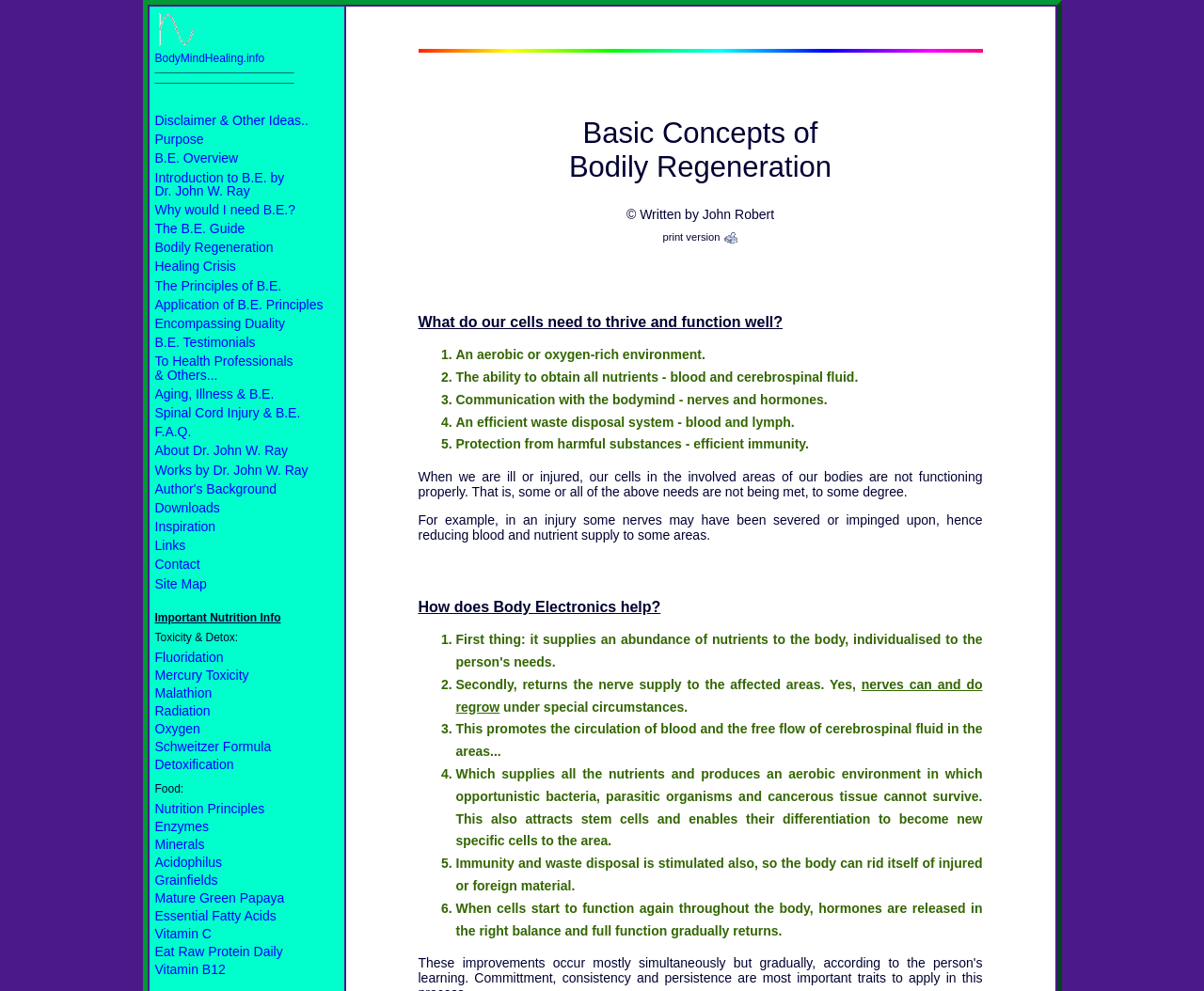Identify the bounding box coordinates of the element that should be clicked to fulfill this task: "Send an email to SportsFocus". The coordinates should be provided as four float numbers between 0 and 1, i.e., [left, top, right, bottom].

None